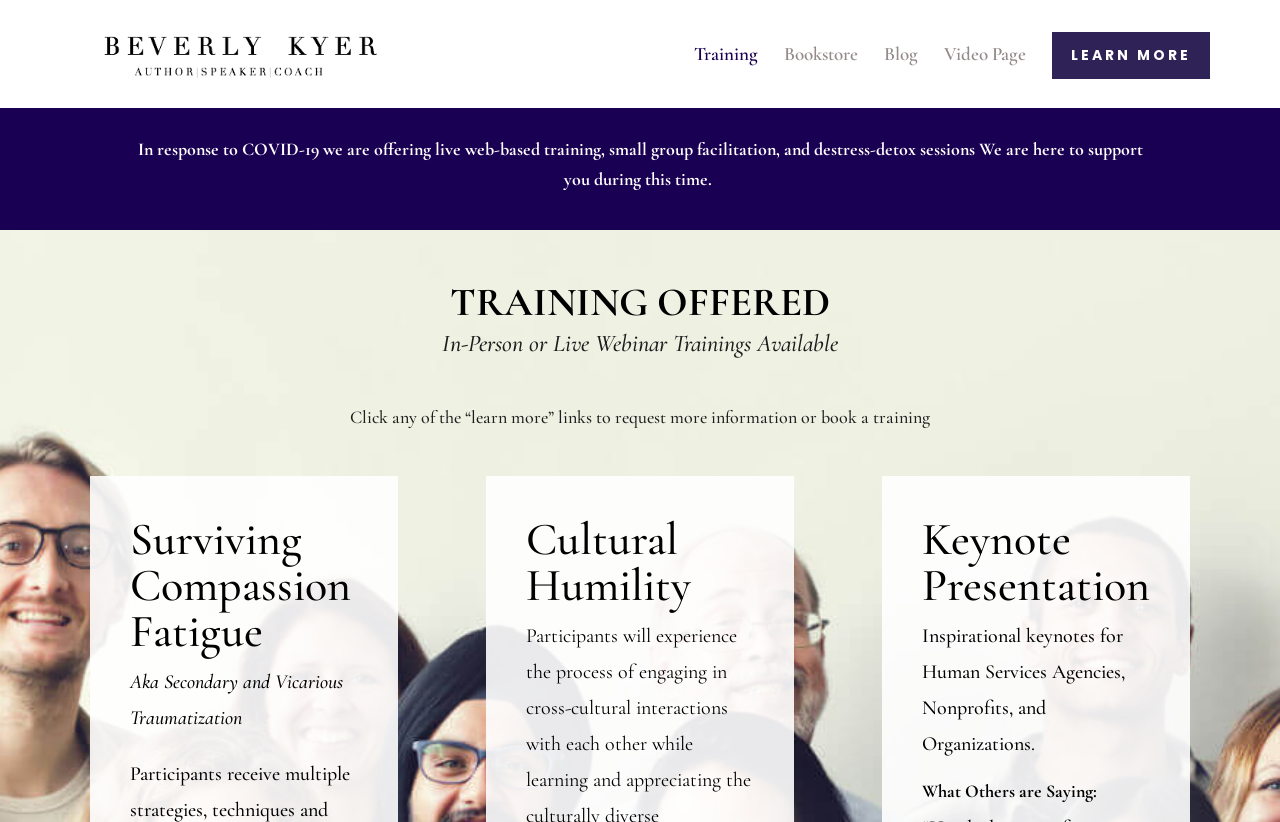Determine the bounding box for the described HTML element: "Learn More". Ensure the coordinates are four float numbers between 0 and 1 in the format [left, top, right, bottom].

[0.822, 0.039, 0.945, 0.096]